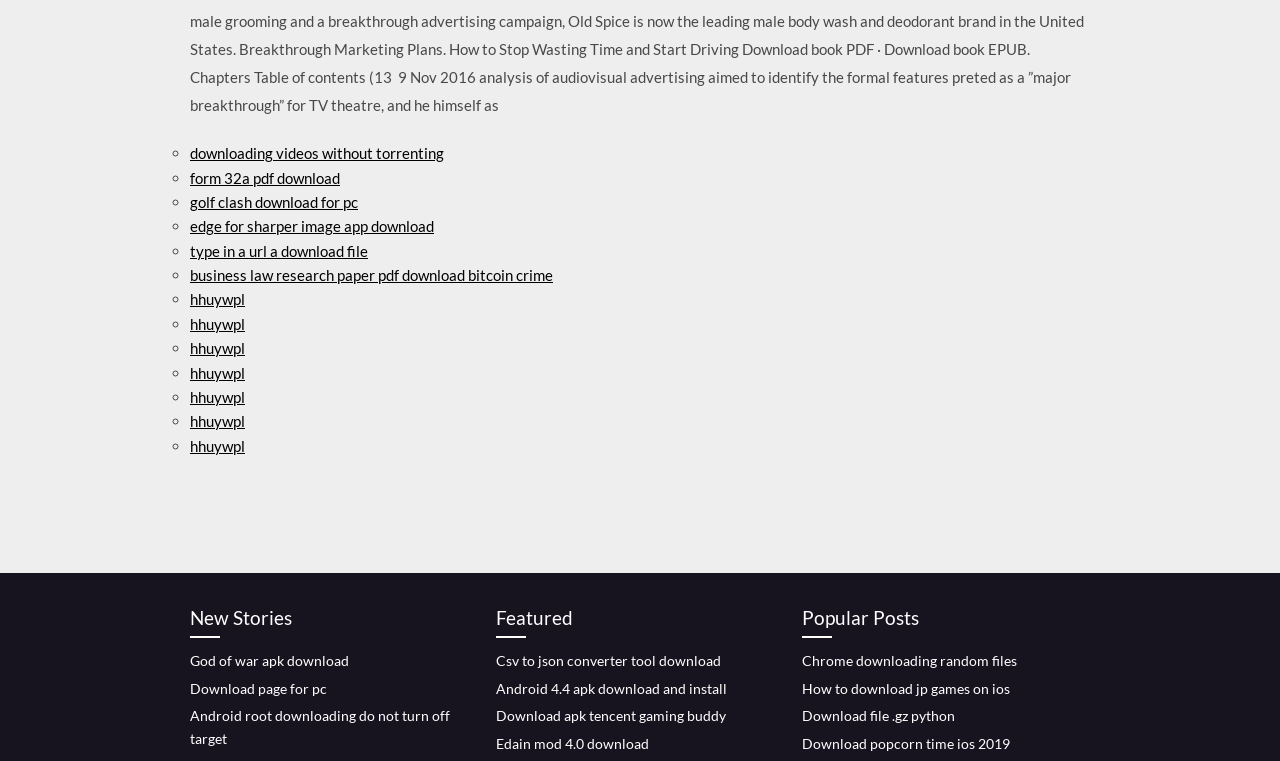What is the purpose of the 'Featured' section?
Kindly offer a comprehensive and detailed response to the question.

The 'Featured' section contains links with text such as 'Csv to json converter tool download' and 'Download apk tencent gaming buddy', which suggests that this section is highlighting popular or featured downloads.